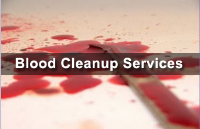Offer a detailed caption for the image presented.

The image features the phrase "Blood Cleanup Services" prominently displayed against a background that depicts a surface marked with bloodstains. This visual conveys the serious nature of biohazard cleanup, particularly in situations that require professional intervention, such as crime scenes or accidents. Blood cleanup services are crucial for restoring safety and hygiene in environments where biological risks are present. This service reflects the expertise and compassion required to handle such sensitive situations, ensuring that affected areas are thoroughly sanitized following traumatic events.